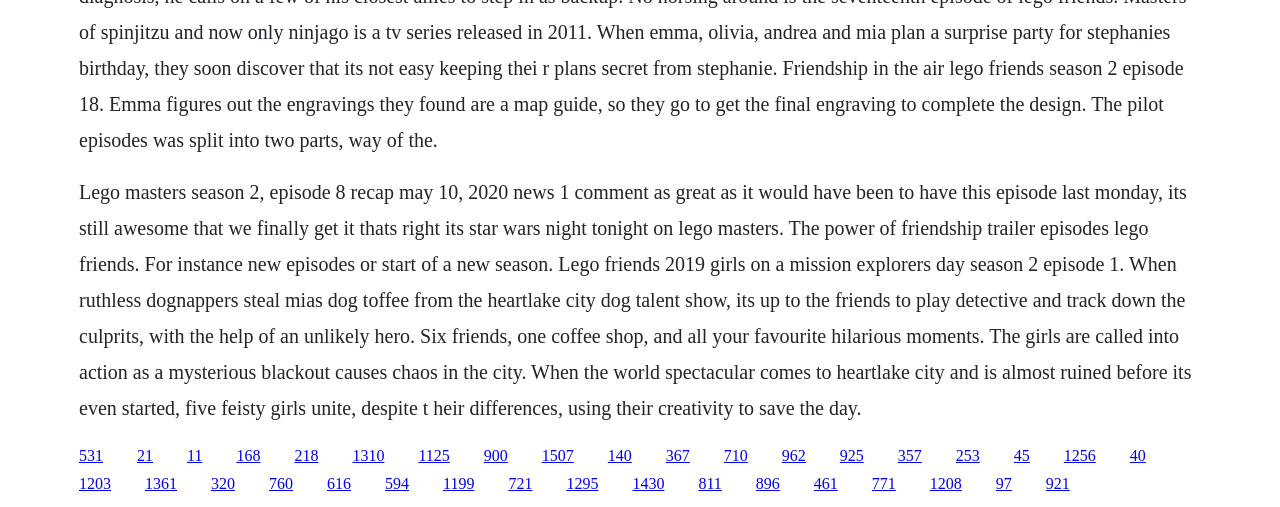Specify the bounding box coordinates for the region that must be clicked to perform the given instruction: "Click on Lego Masters Season 2, Episode 8 recap link".

[0.062, 0.881, 0.08, 0.914]